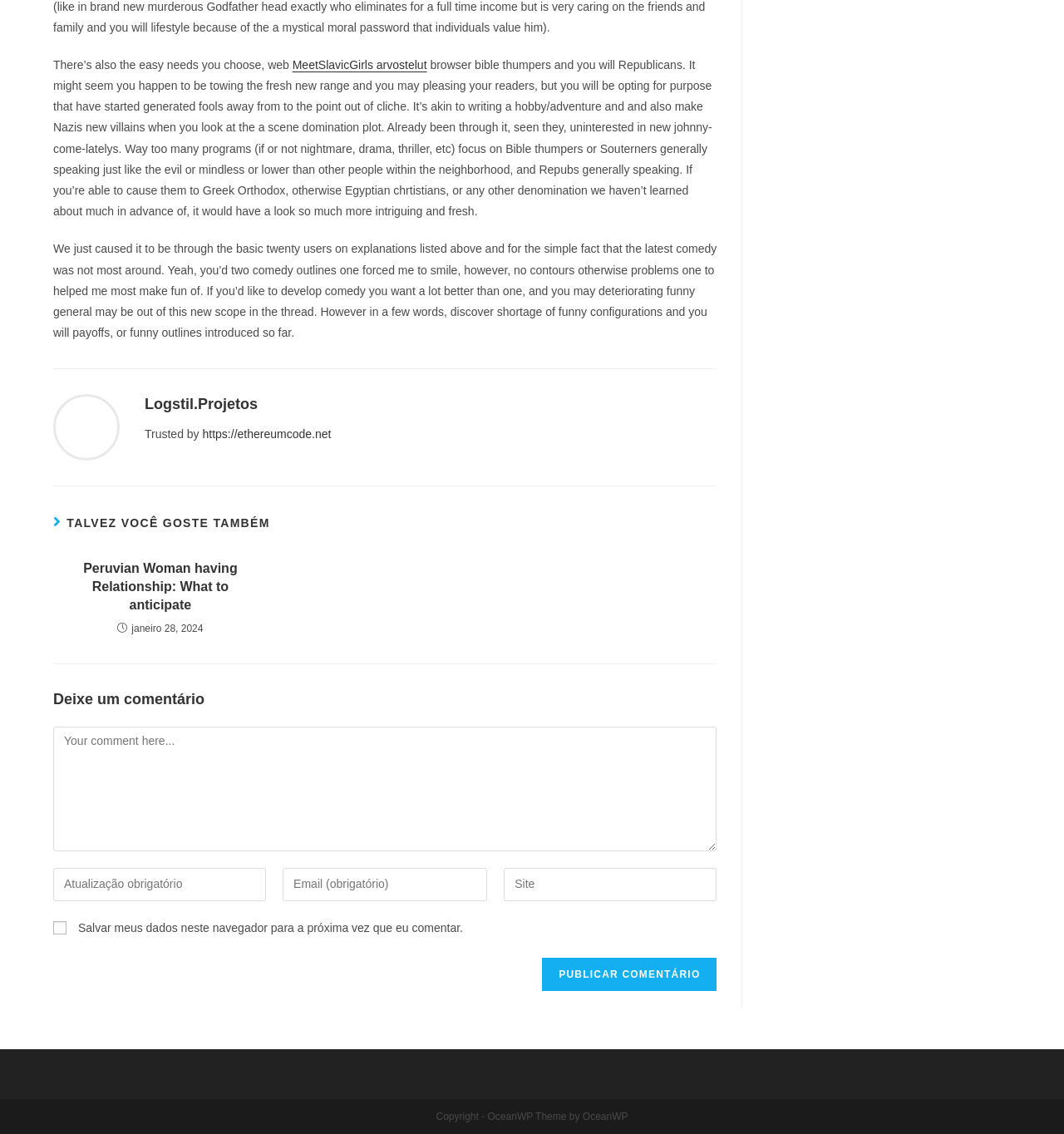Could you determine the bounding box coordinates of the clickable element to complete the instruction: "Click the link to read reviews of MeetSlavicGirls"? Provide the coordinates as four float numbers between 0 and 1, i.e., [left, top, right, bottom].

[0.275, 0.051, 0.401, 0.063]